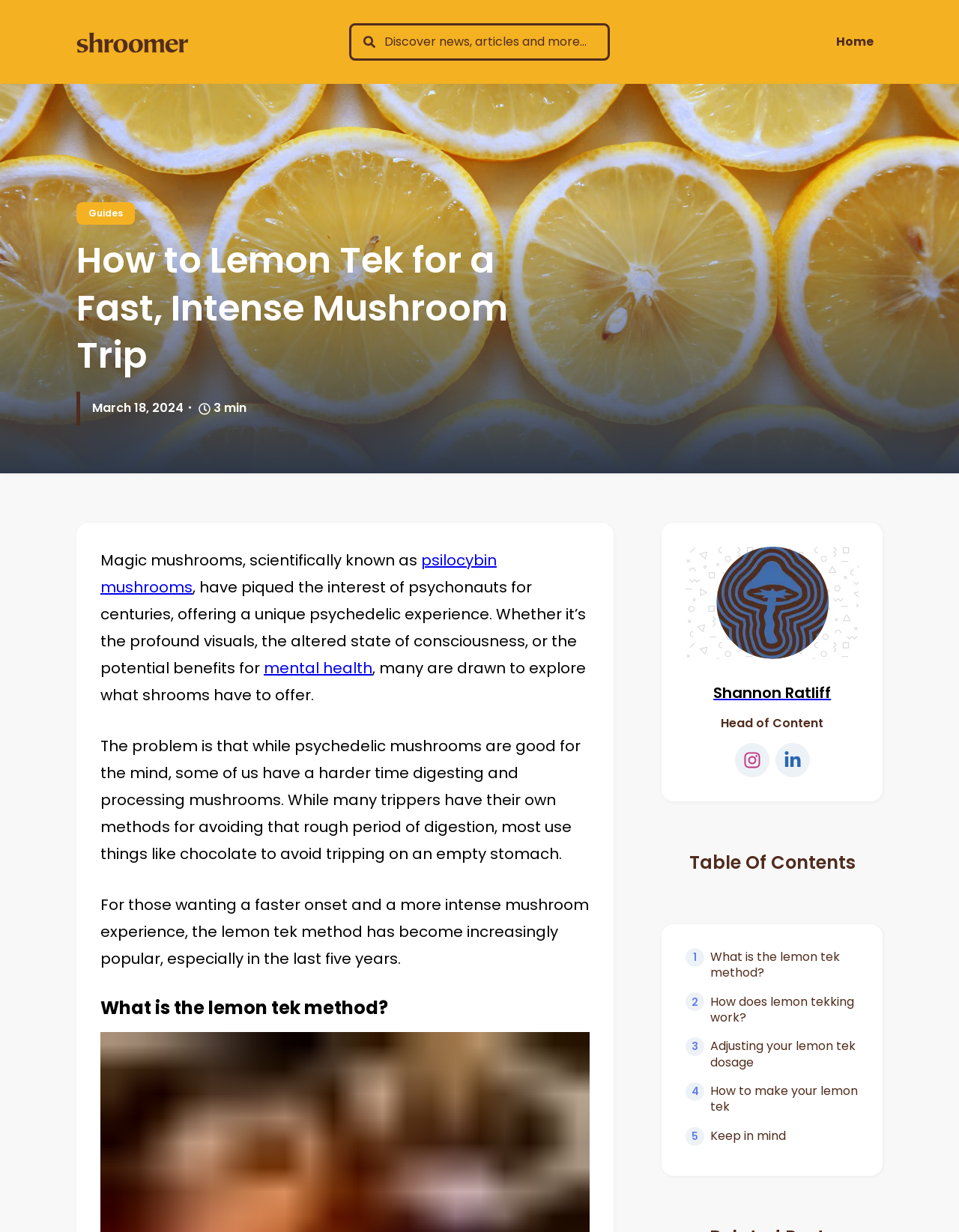Please answer the following question using a single word or phrase: 
What is the topic of the article?

Magic mushrooms